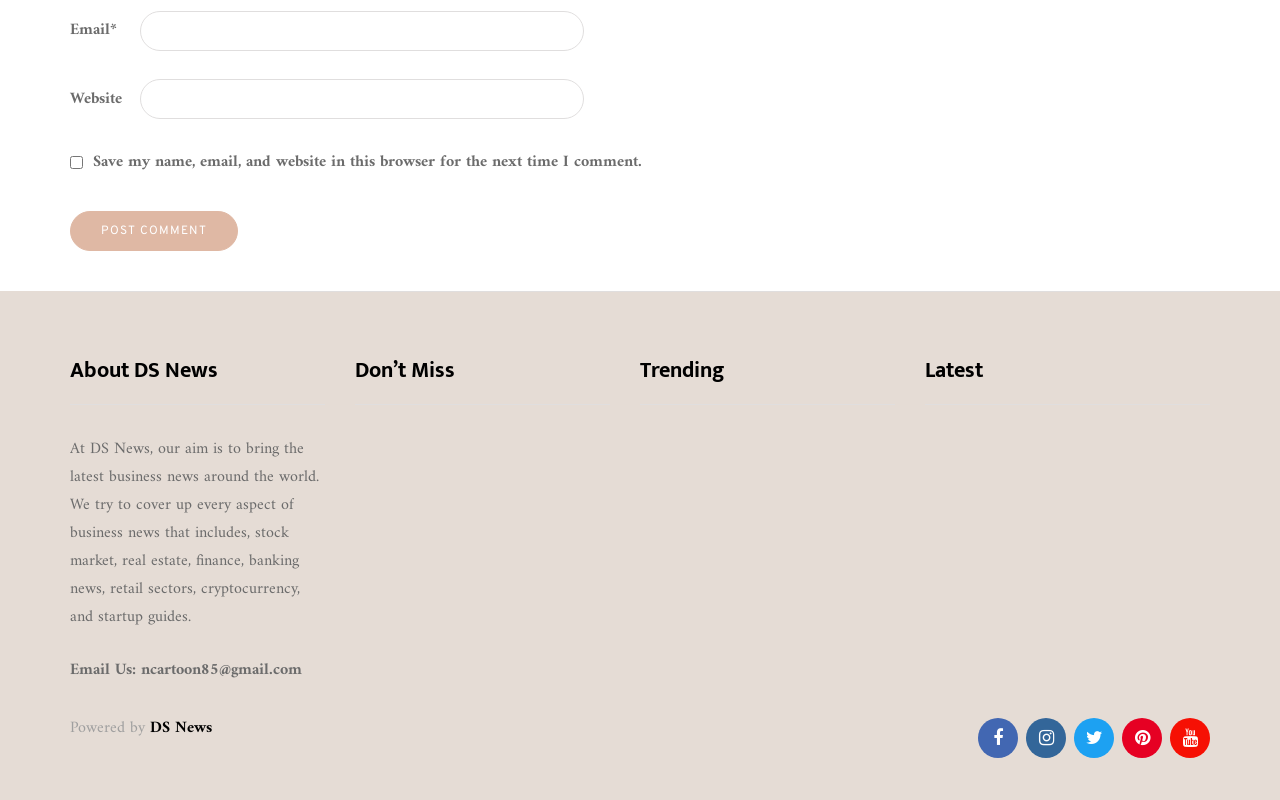What is the purpose of the website?
Based on the screenshot, respond with a single word or phrase.

Business news